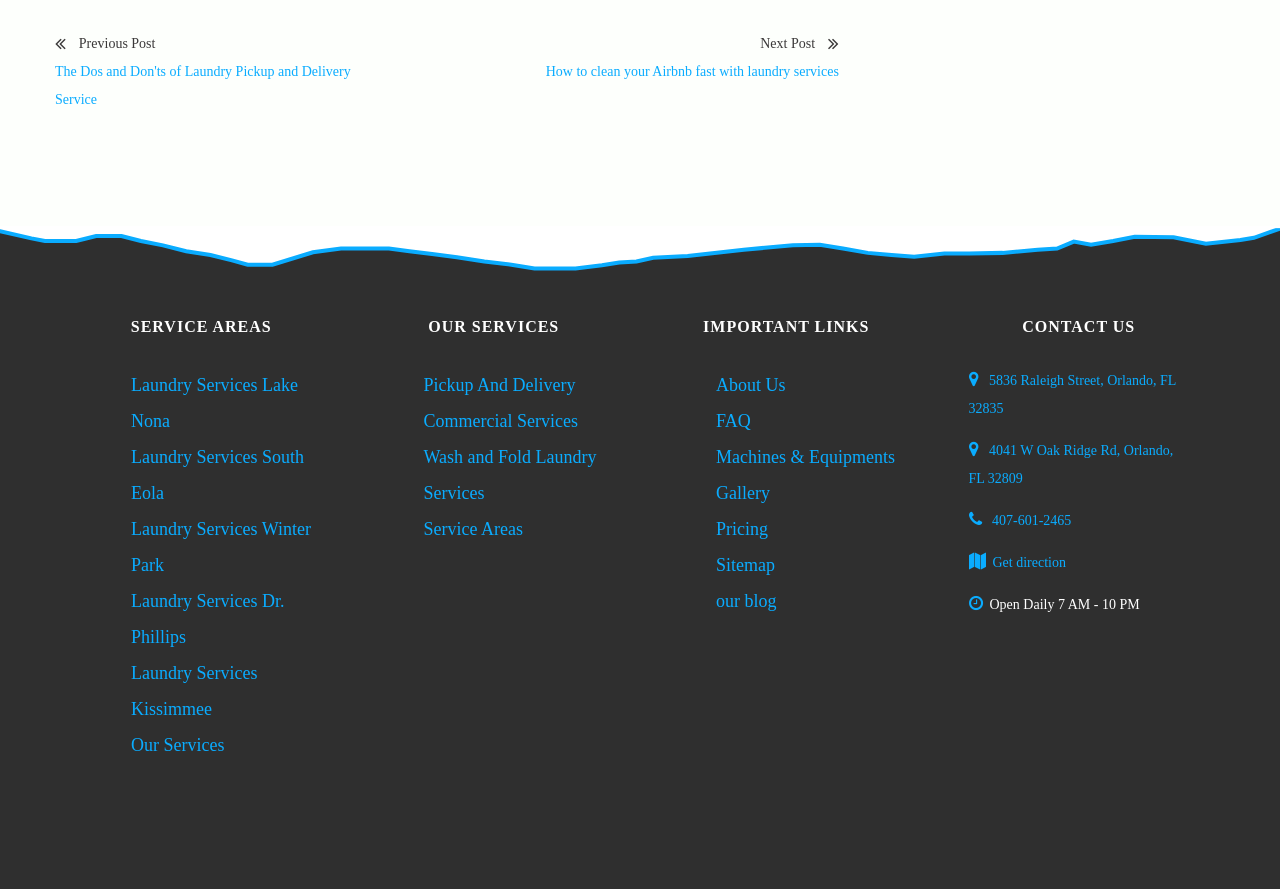Identify the bounding box for the UI element described as: "407-601-2465". The coordinates should be four float numbers between 0 and 1, i.e., [left, top, right, bottom].

[0.757, 0.577, 0.837, 0.594]